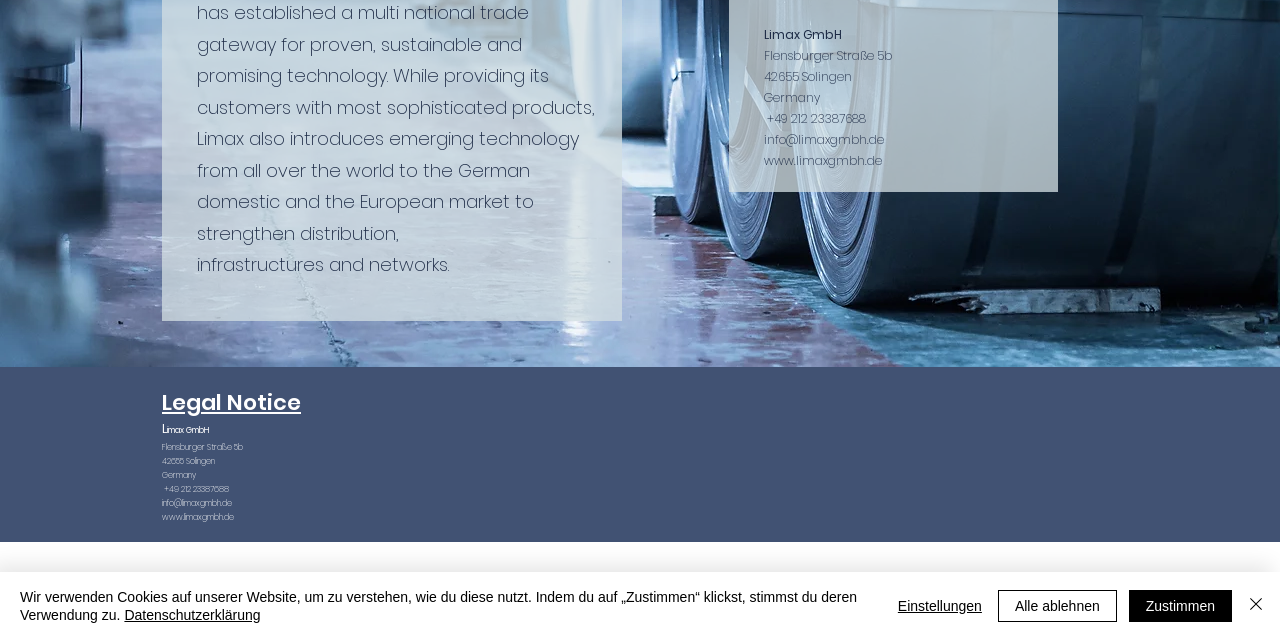For the element described, predict the bounding box coordinates as (top-left x, top-left y, bottom-right x, bottom-right y). All values should be between 0 and 1. Element description: Legal Notice

[0.127, 0.604, 0.235, 0.652]